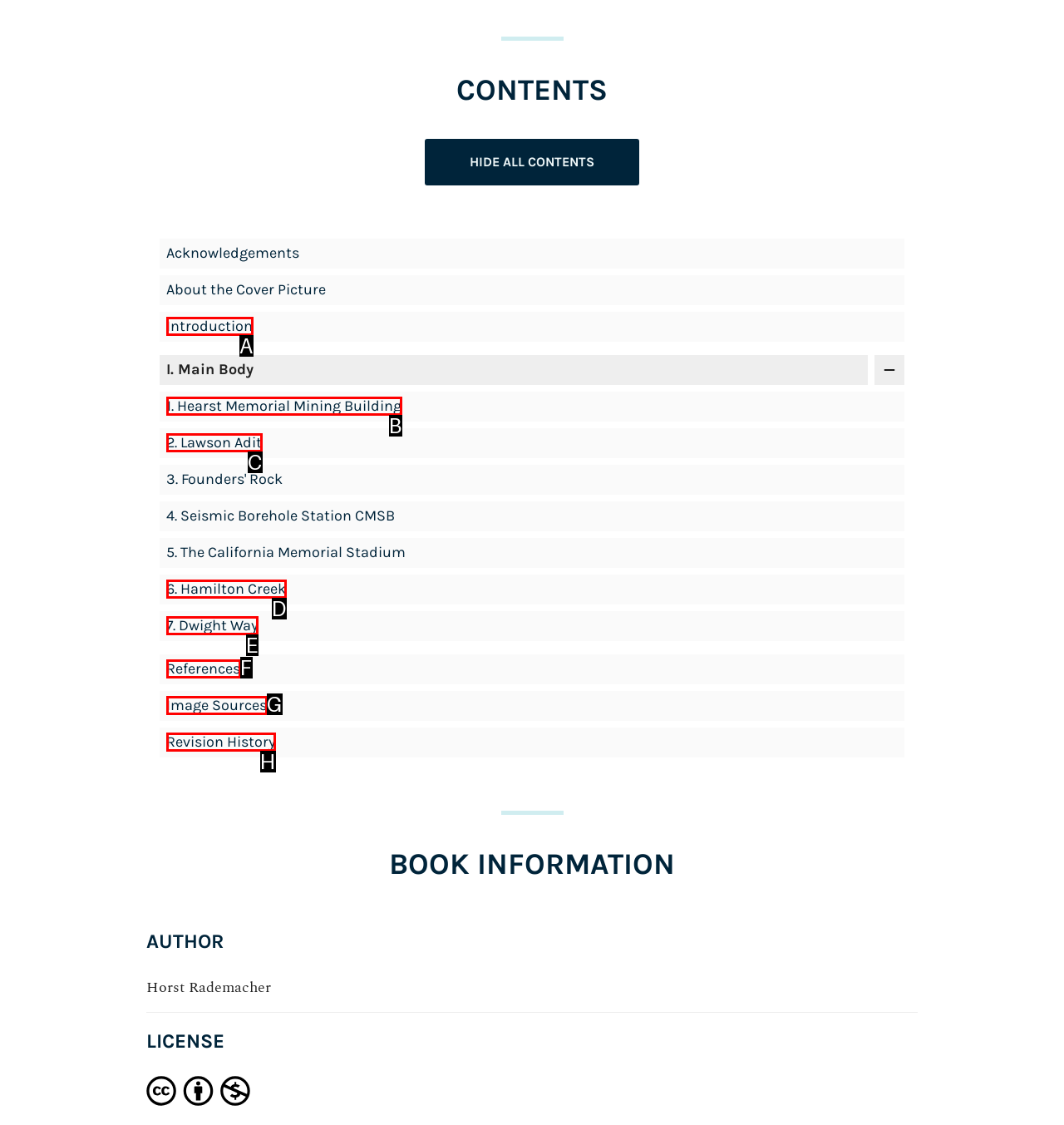Find the option that aligns with: References
Provide the letter of the corresponding option.

F